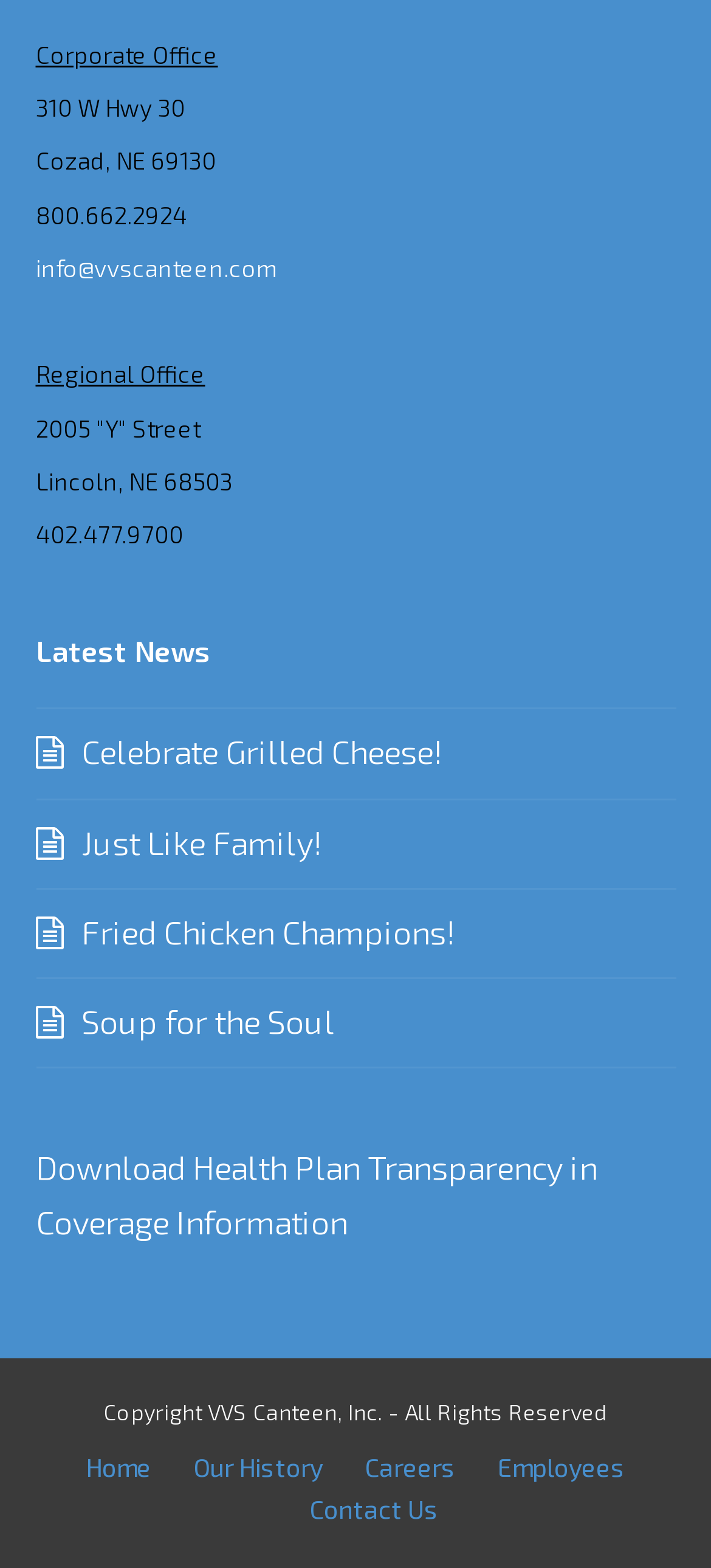Please locate the bounding box coordinates of the element that should be clicked to complete the given instruction: "Download health plan".

[0.05, 0.732, 0.517, 0.757]